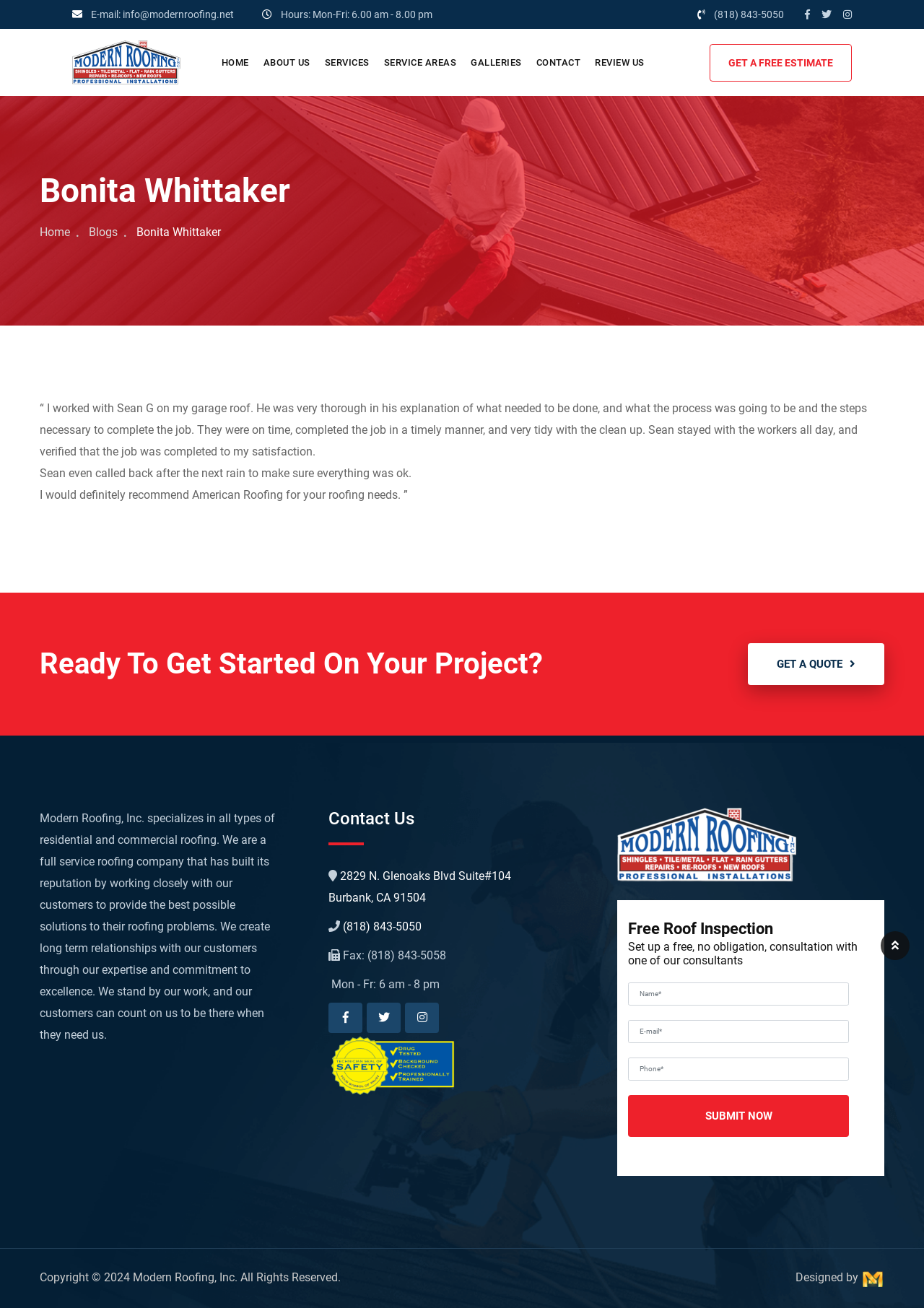Answer the following query concisely with a single word or phrase:
What is the fax number of Modern Roofing?

(818) 843-5058